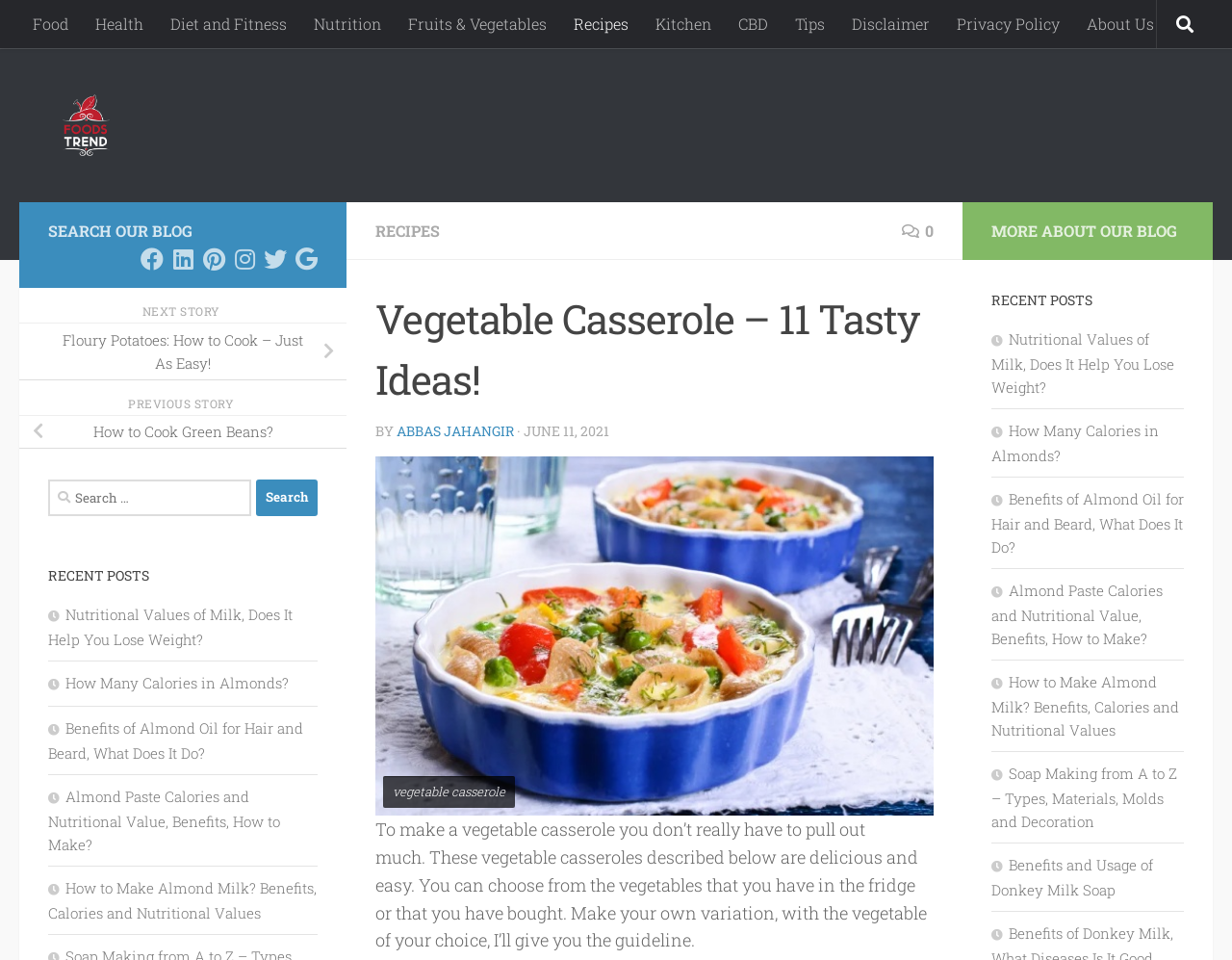Please identify the bounding box coordinates of the element on the webpage that should be clicked to follow this instruction: "Search for recipes". The bounding box coordinates should be given as four float numbers between 0 and 1, formatted as [left, top, right, bottom].

[0.039, 0.499, 0.258, 0.537]